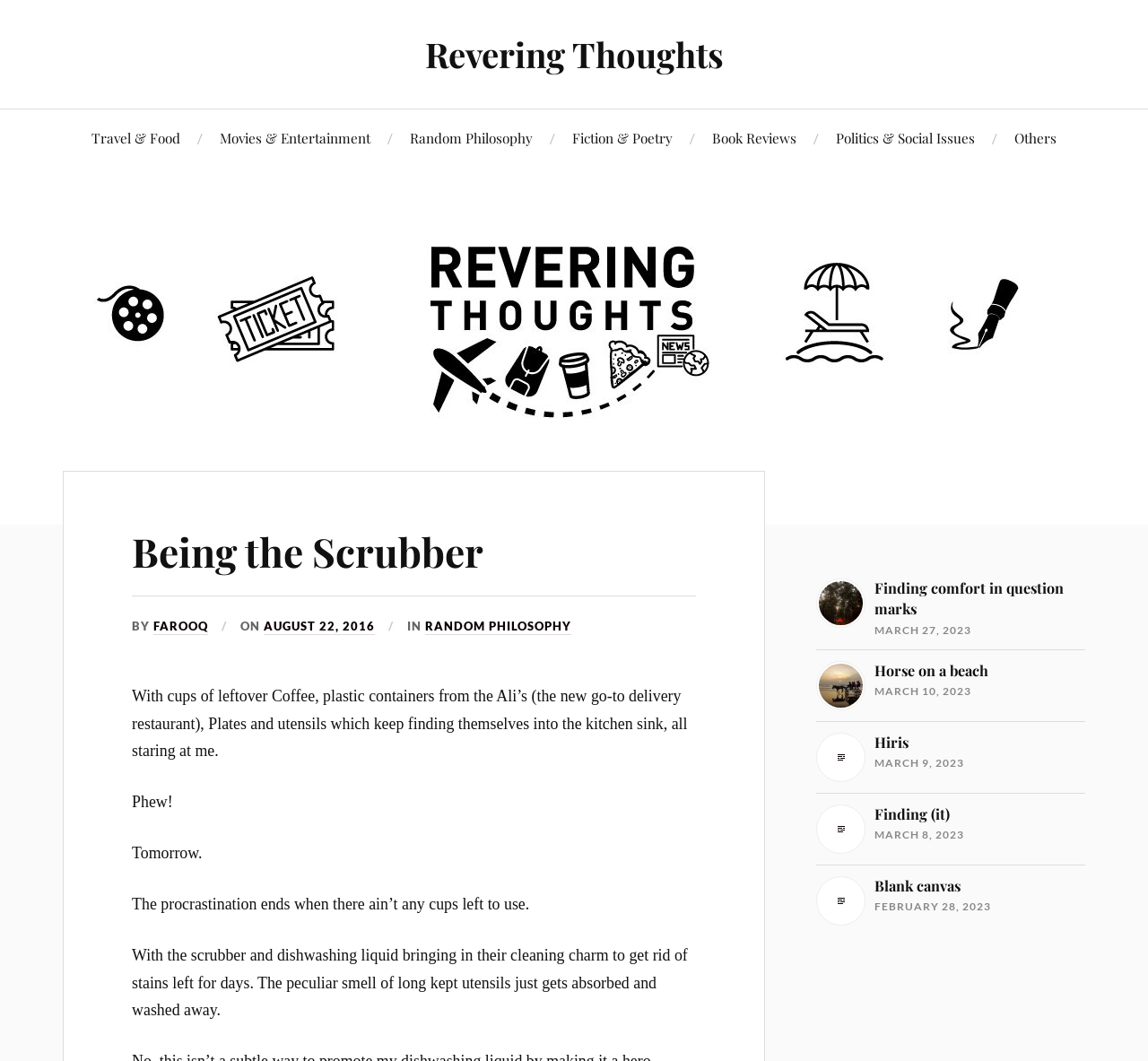Locate the bounding box coordinates of the clickable part needed for the task: "Click on the 'Revering Thoughts' link".

[0.37, 0.03, 0.63, 0.073]